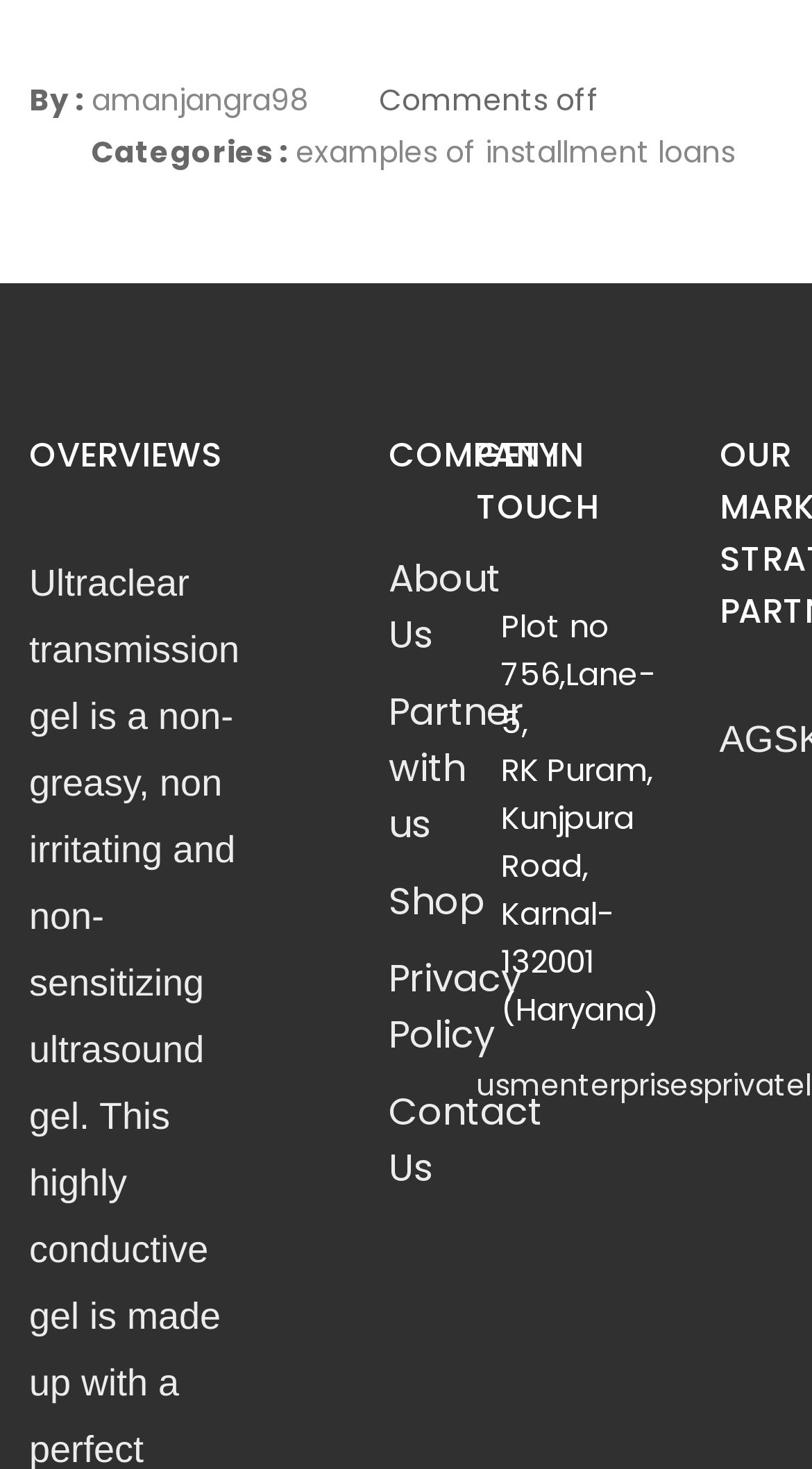Identify the bounding box coordinates for the element you need to click to achieve the following task: "view company information". The coordinates must be four float values ranging from 0 to 1, formatted as [left, top, right, bottom].

[0.478, 0.292, 0.514, 0.328]